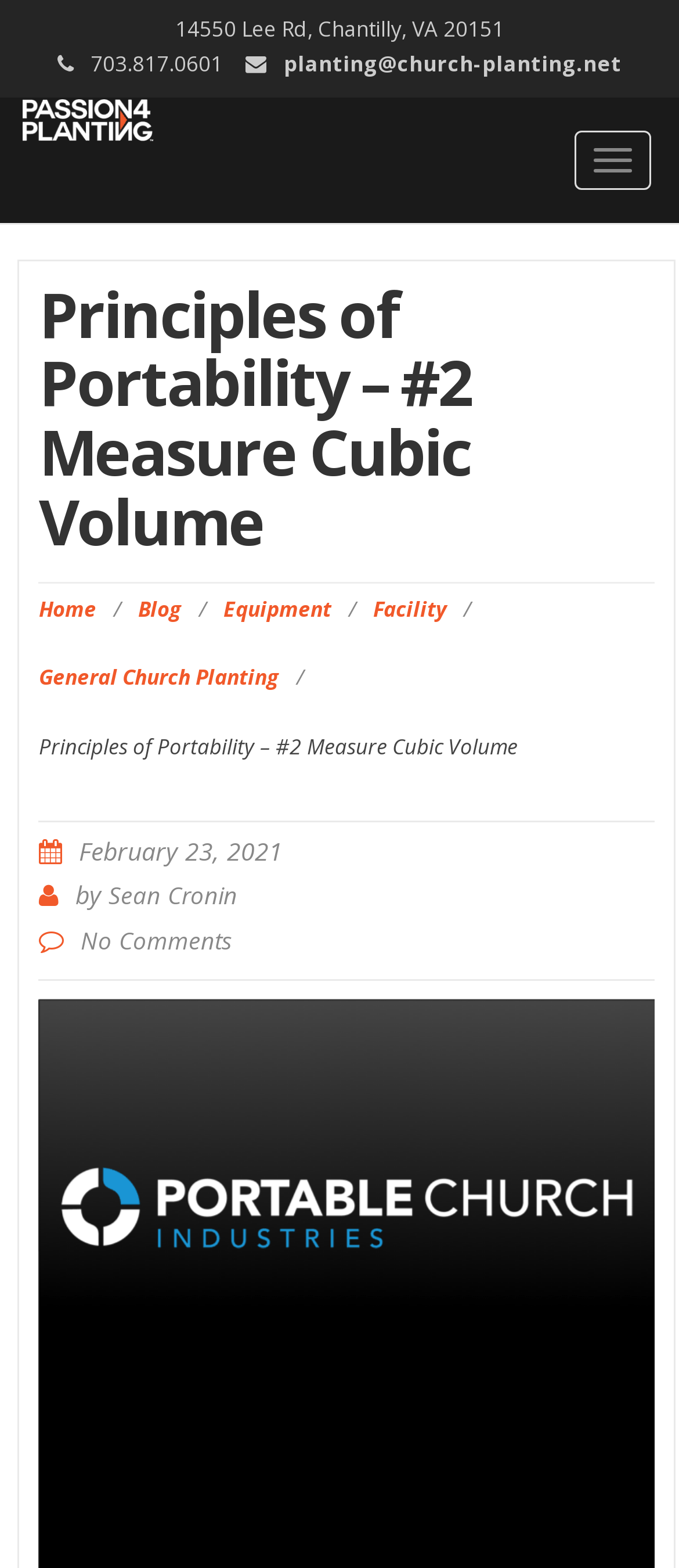Elaborate on the webpage's design and content in a detailed caption.

The webpage appears to be a blog post from Passion for Planting, a church-planting organization. At the top left of the page, there is a section with the organization's address, phone number, and email address. Below this section, there is a logo of Passion for Planting, which is an image.

The main content of the page is divided into two sections. On the left side, there is a navigation menu with links to different sections of the website, including Home, Blog, Equipment, Facility, and General Church Planting. On the right side, there is a heading that reads "Principles of Portability – #2 Measure Cubic Volume", which is the title of the blog post.

Below the title, there is a section with the date of the post, February 23, 2021, and the author's name, Sean Cronin. There is also a link to the comments section, which indicates that there are no comments on the post.

The main content of the blog post is not explicitly described in the accessibility tree, but it appears to be a discussion on the principles of portability in church planting, specifically measuring cubic volume. The post is likely to be a informative article or guide for church planters.